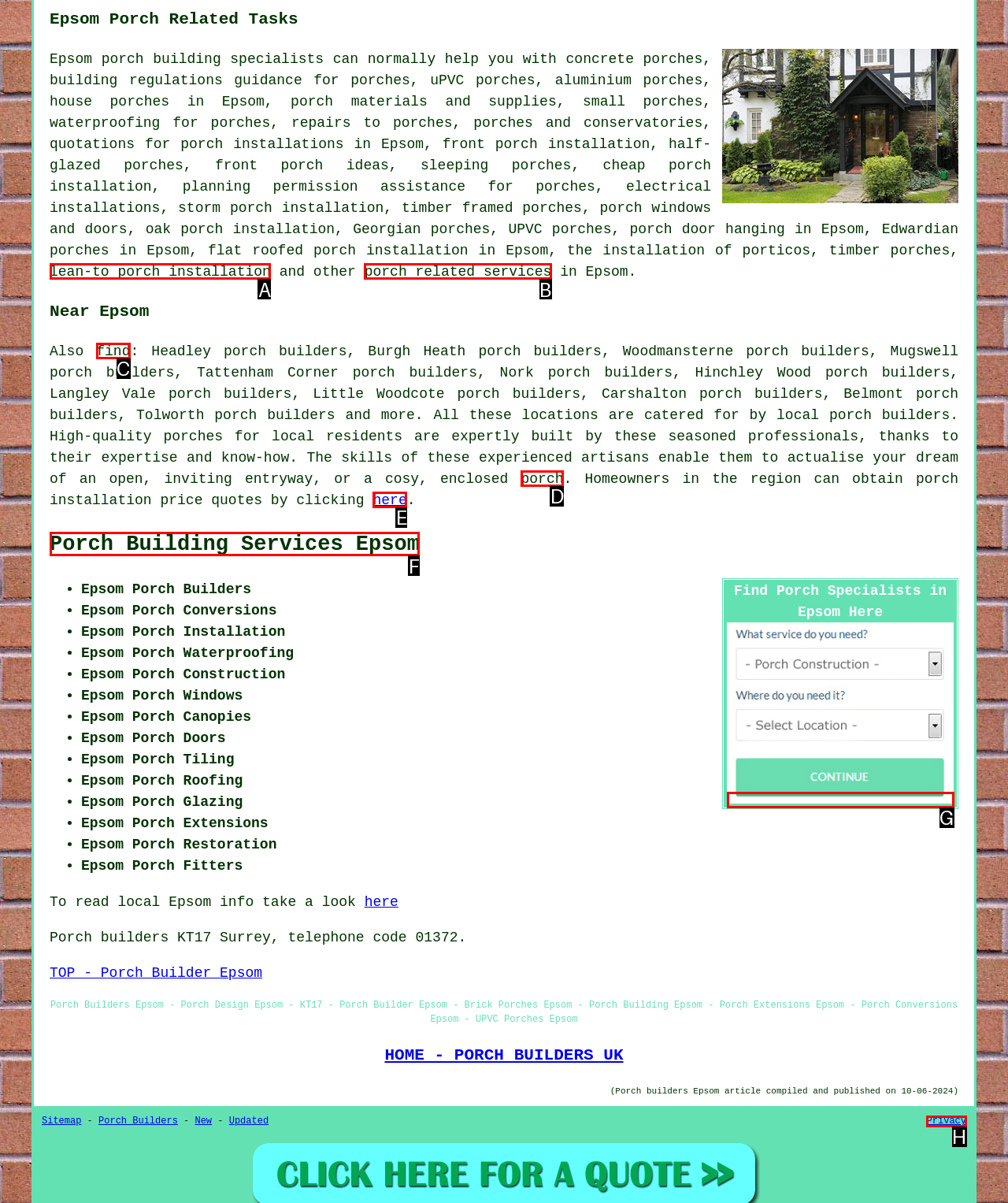Select the HTML element that best fits the description: Porch Building Services Epsom
Respond with the letter of the correct option from the choices given.

F